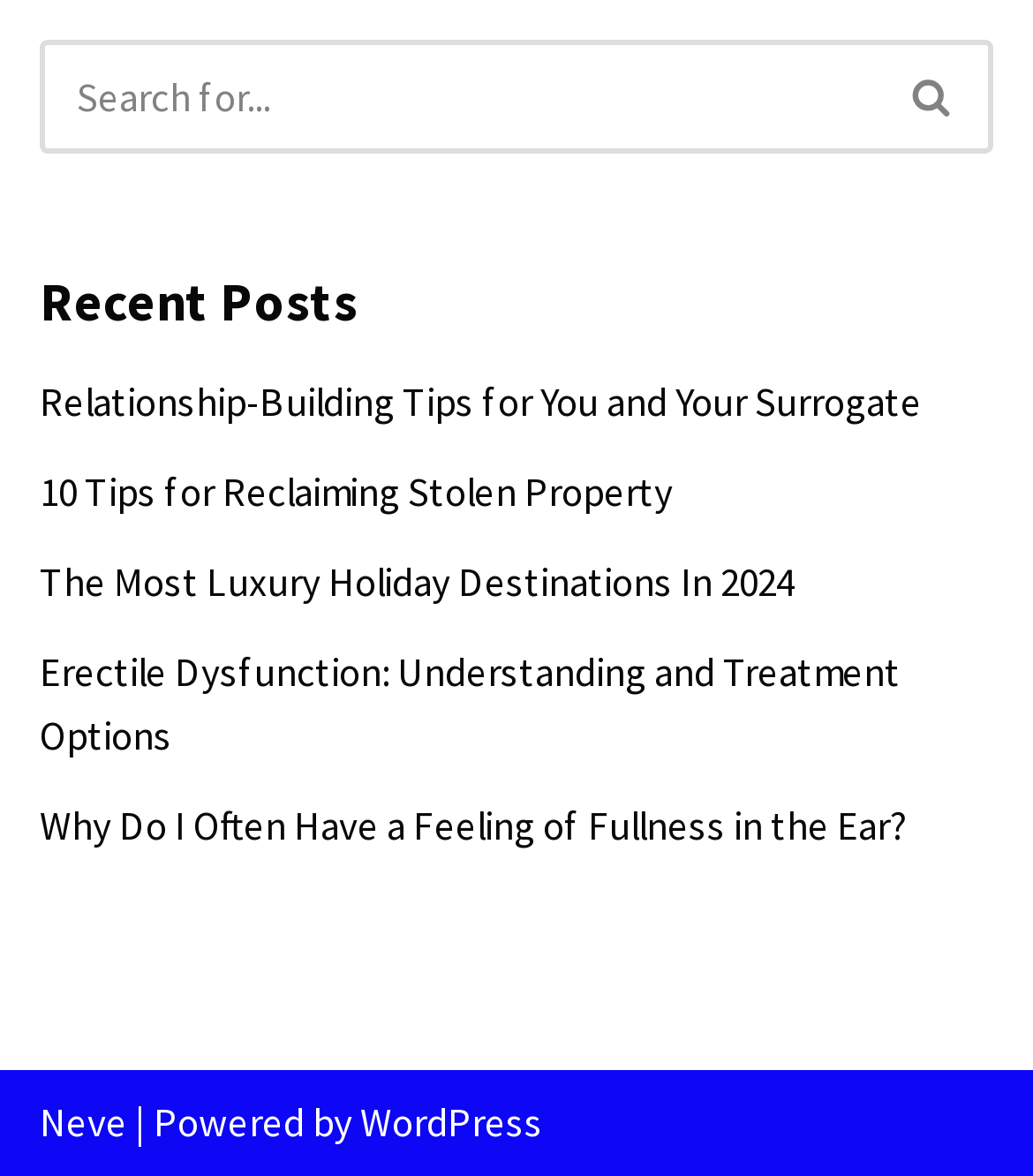What is the title of the first post?
Could you please answer the question thoroughly and with as much detail as possible?

The first post is listed under the 'Recent Posts' section, and its title is 'Relationship-Building Tips for You and Your Surrogate'. The title is a link, indicating that it can be clicked to access the full post.